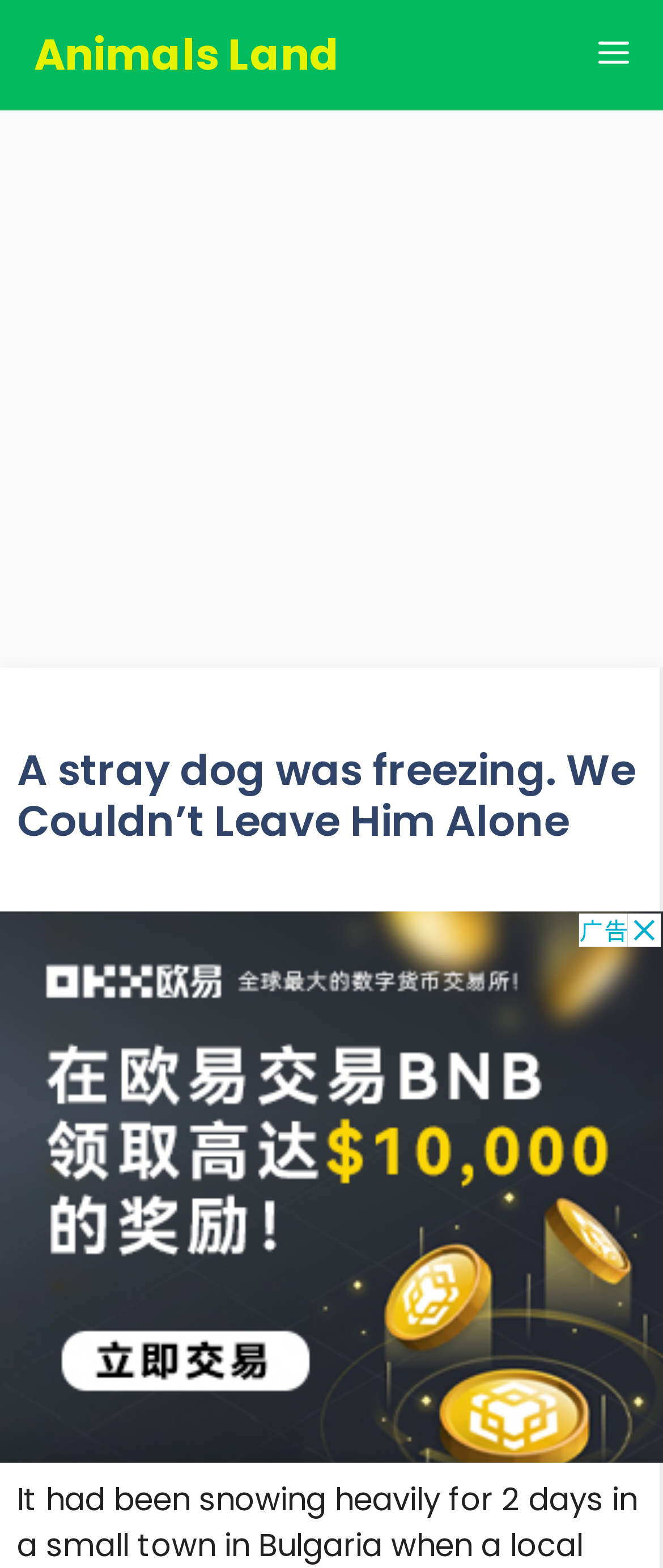Is there a header section on this webpage? Examine the screenshot and reply using just one word or a brief phrase.

Yes